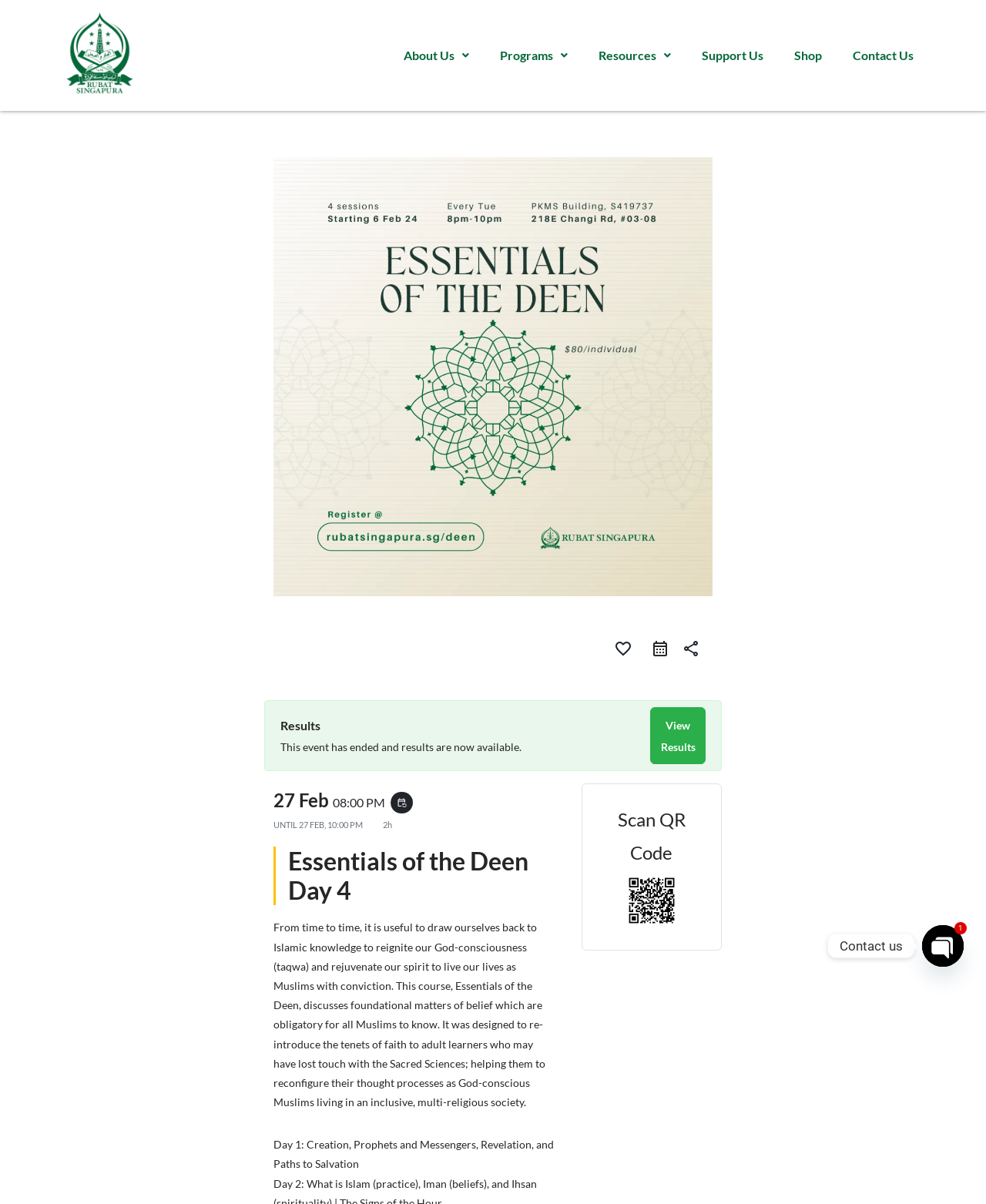What is the topic of the course 'Essentials of the Deen'?
Look at the image and respond with a one-word or short phrase answer.

Foundational matters of belief